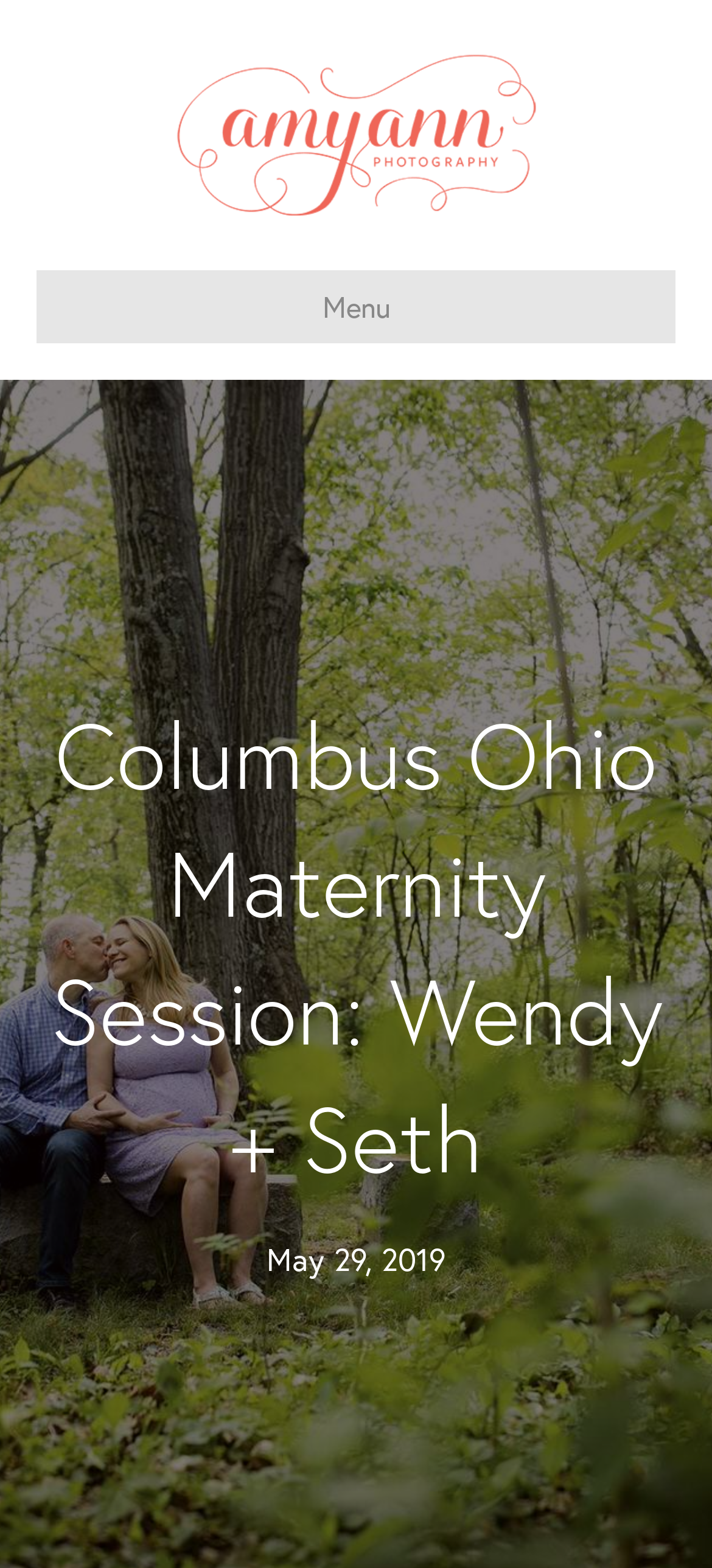Extract the main title from the webpage.

Columbus Ohio Maternity Session: Wendy + Seth